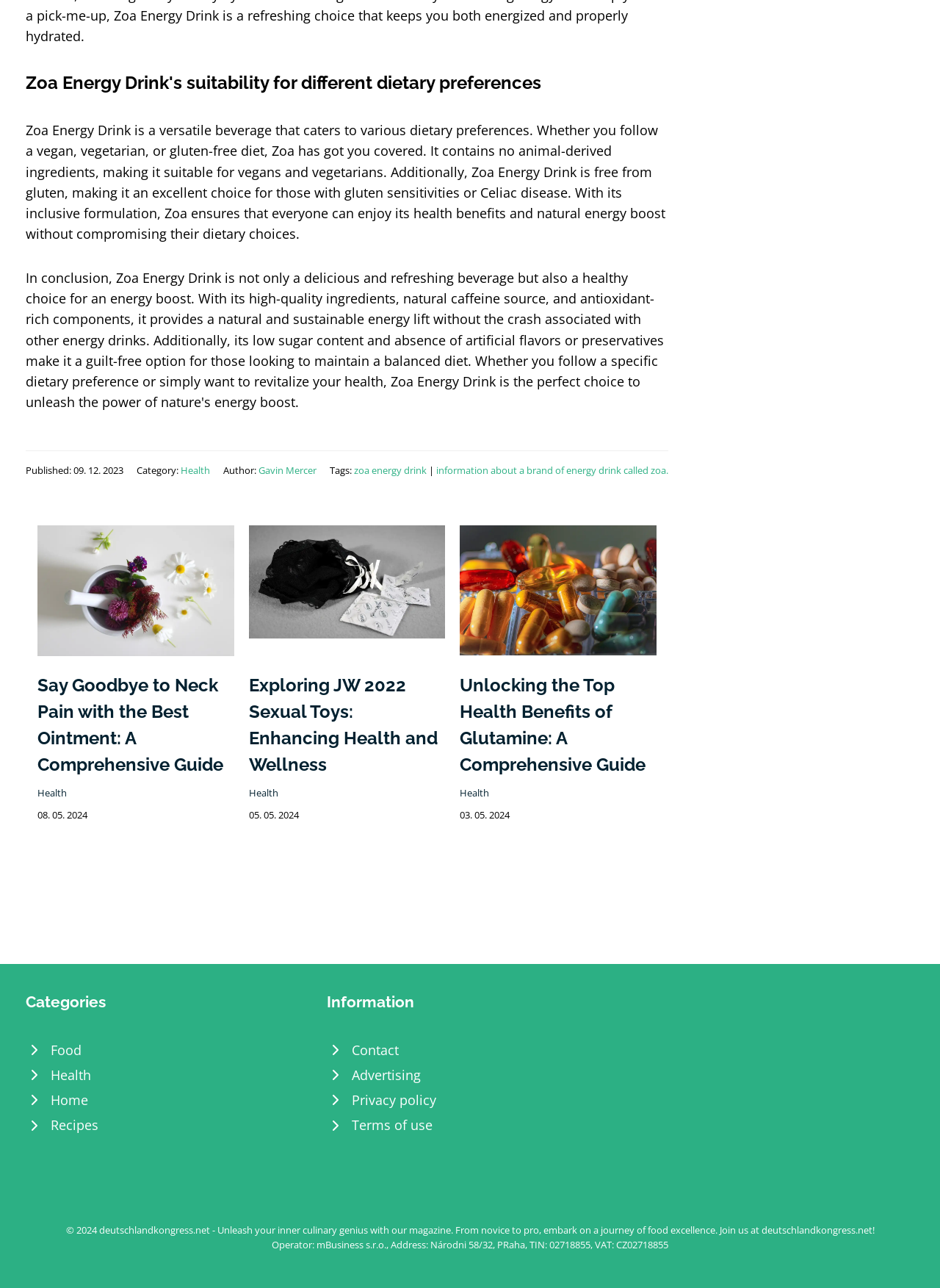Given the description of the UI element: "Privacy policy", predict the bounding box coordinates in the form of [left, top, right, bottom], with each value being a float between 0 and 1.

[0.348, 0.844, 0.652, 0.864]